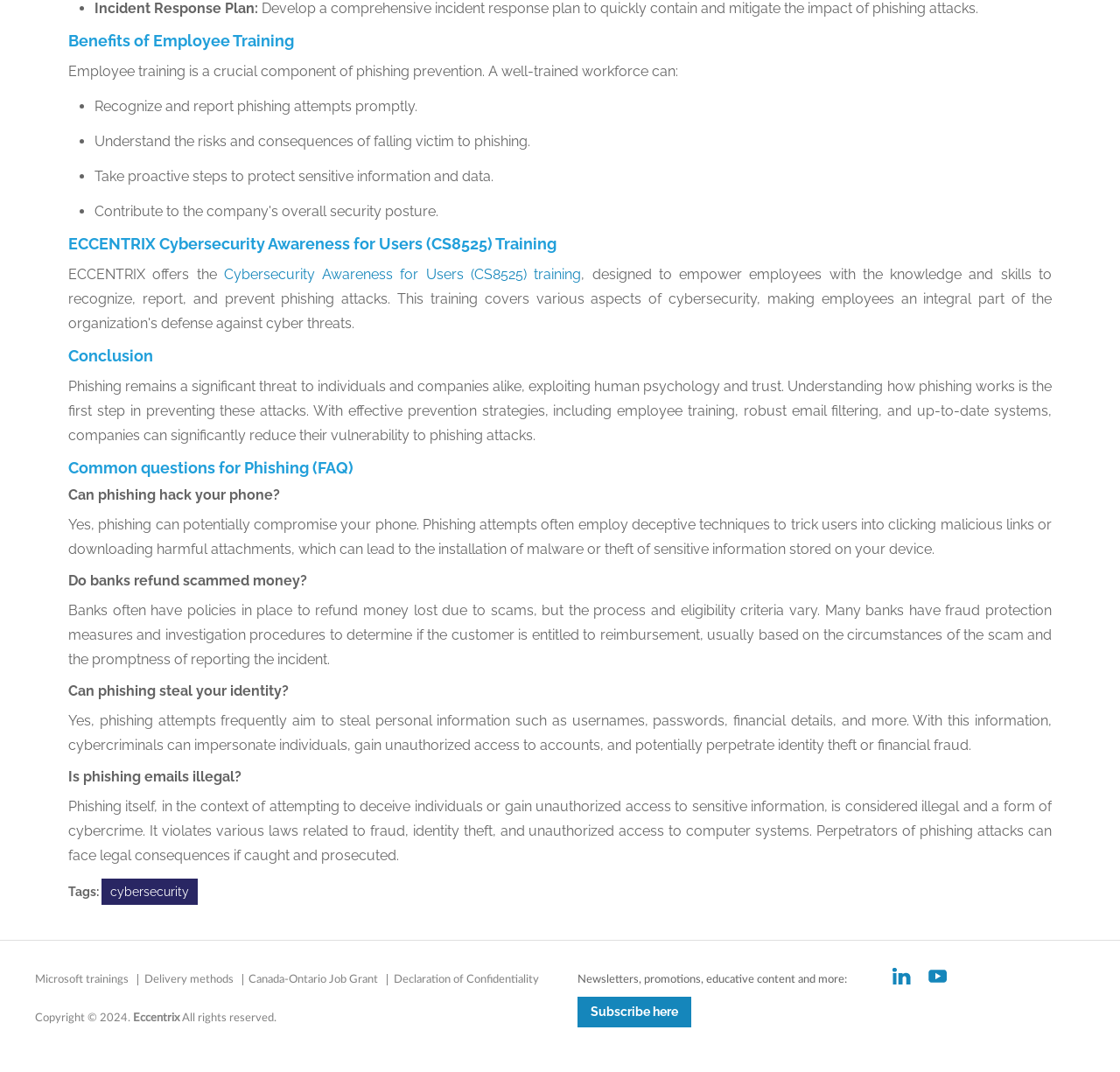Could you find the bounding box coordinates of the clickable area to complete this instruction: "Read the 'Benefits of Employee Training' section"?

[0.061, 0.029, 0.939, 0.047]